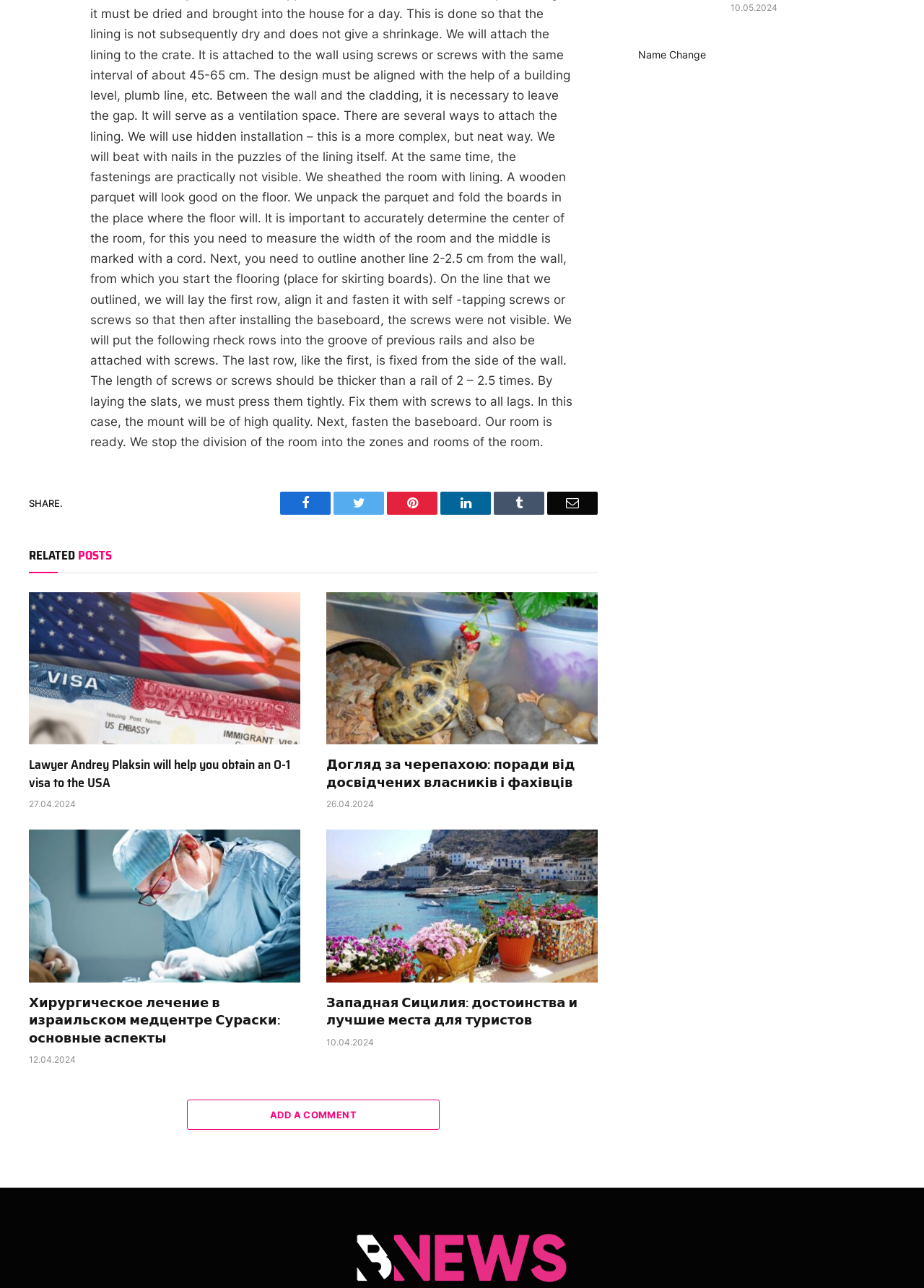Using the element description Name Change, predict the bounding box coordinates for the UI element. Provide the coordinates in (top-left x, top-left y, bottom-right x, bottom-right y) format with values ranging from 0 to 1.

[0.691, 0.038, 0.764, 0.047]